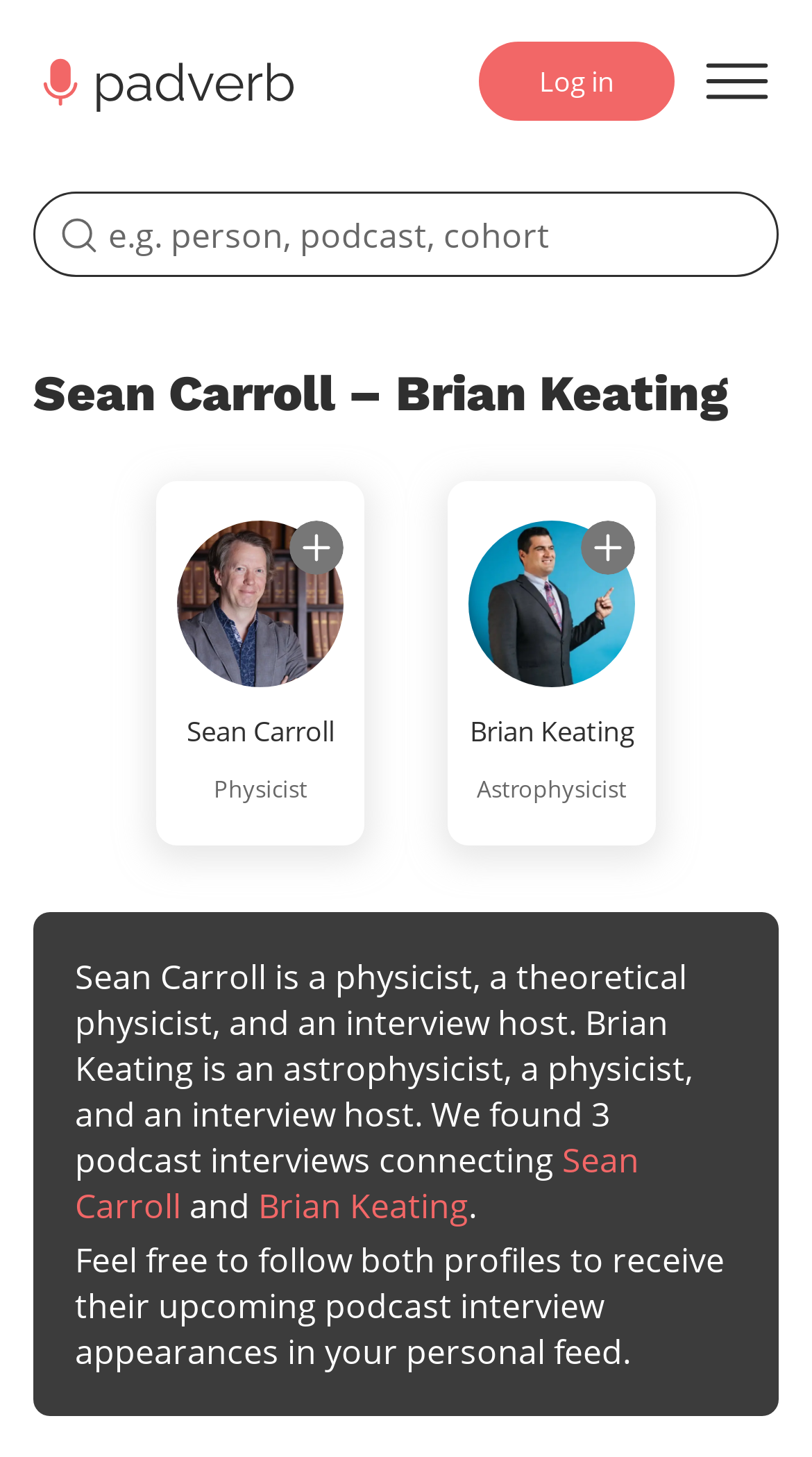What is the profession of Brian Keating?
Deliver a detailed and extensive answer to the question.

Based on the webpage, I found a link with the text 'Brian Keating subscribe Brian Keating Astrophysicist', which indicates that Brian Keating is an astrophysicist.